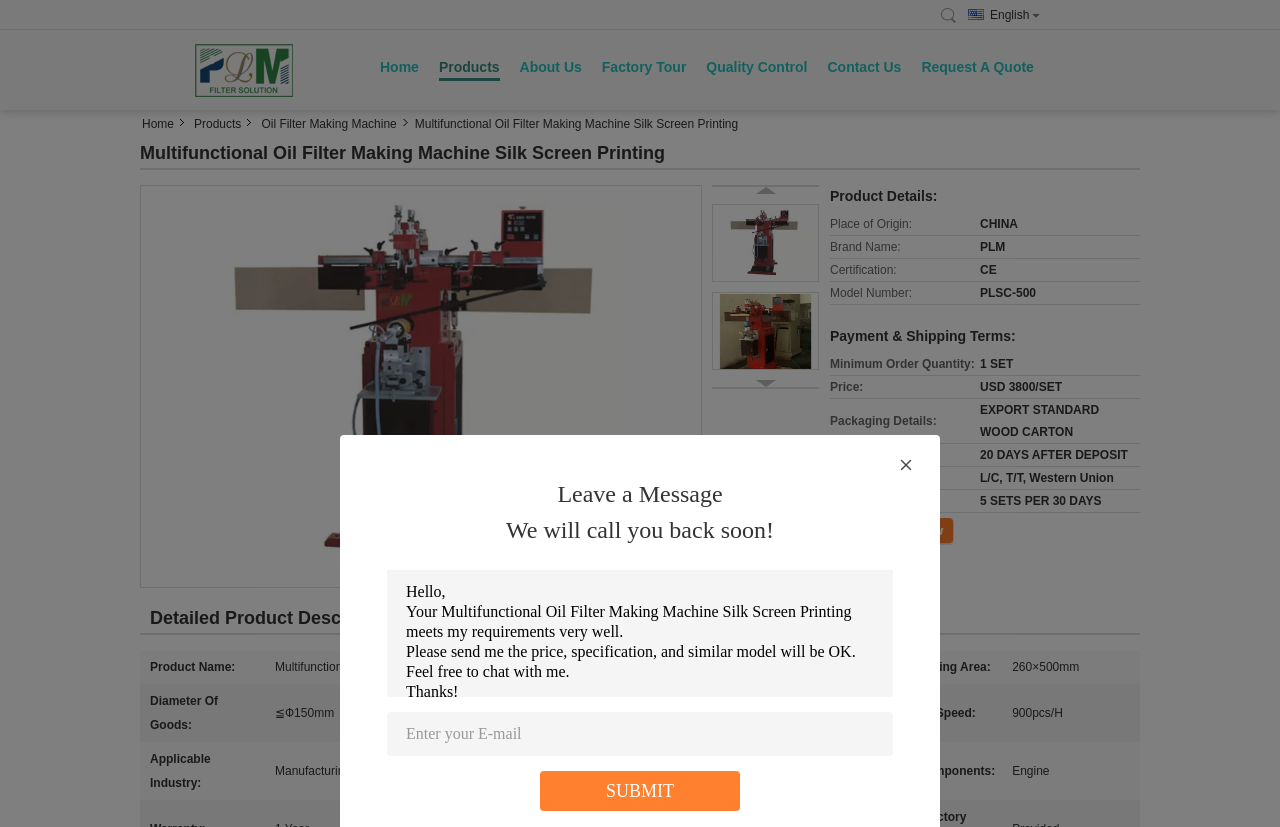Determine the bounding box coordinates of the clickable area required to perform the following instruction: "Leave a message". The coordinates should be represented as four float numbers between 0 and 1: [left, top, right, bottom].

[0.435, 0.582, 0.565, 0.613]